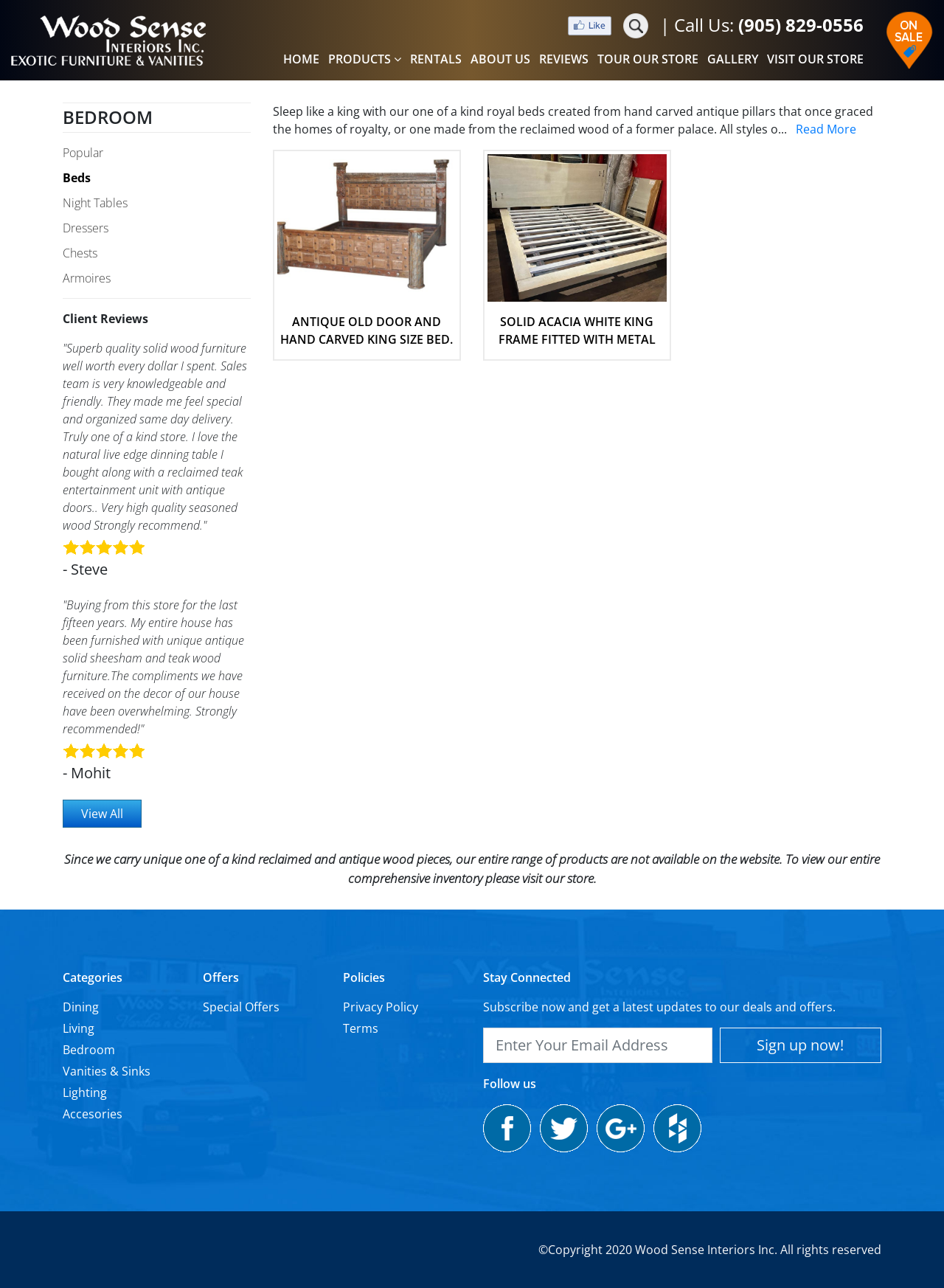What is the purpose of the 'Sign up now!' button?
Respond with a short answer, either a single word or a phrase, based on the image.

To subscribe to updates